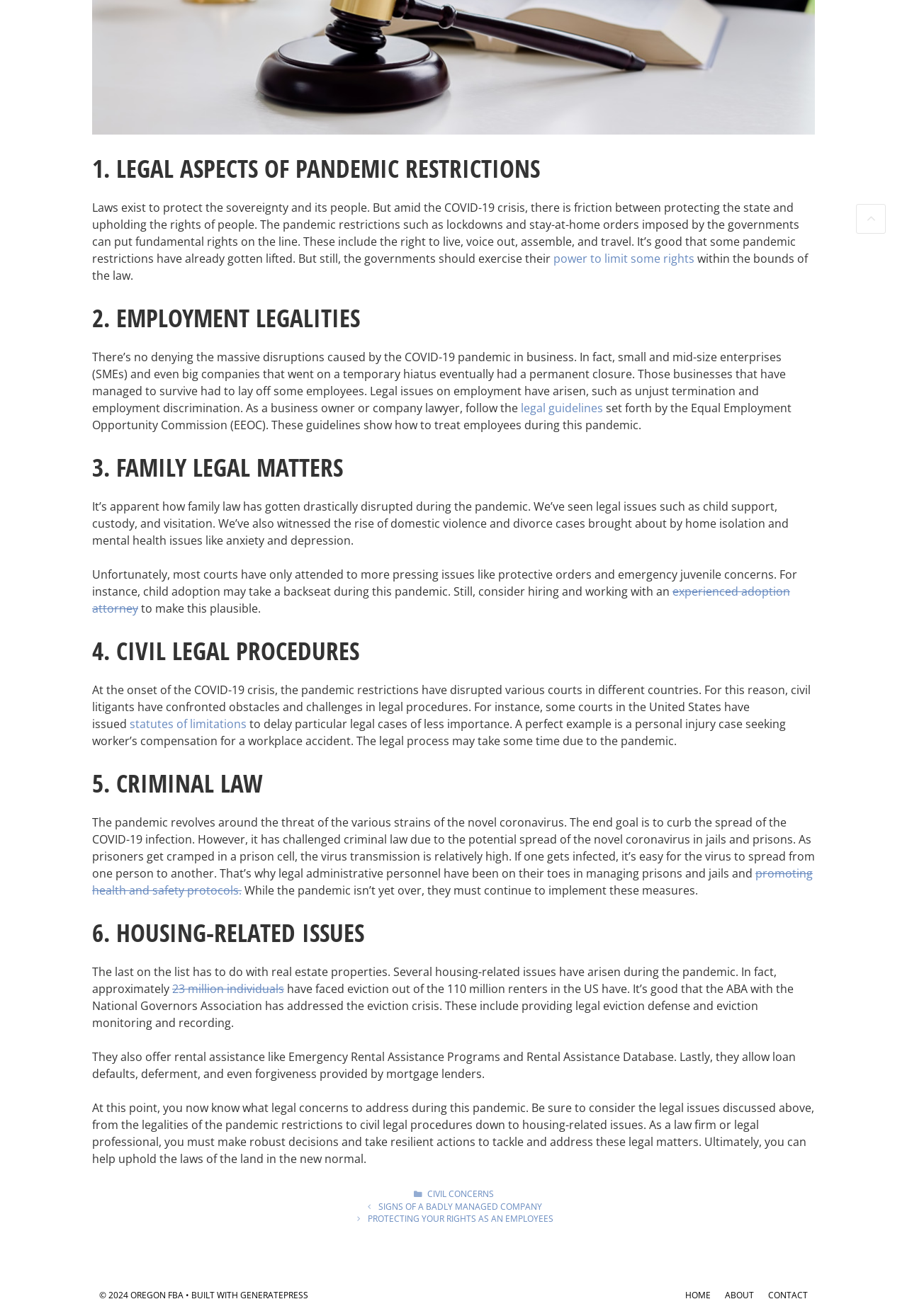Please determine the bounding box coordinates of the element's region to click for the following instruction: "Follow 'legal guidelines'".

[0.574, 0.304, 0.665, 0.316]